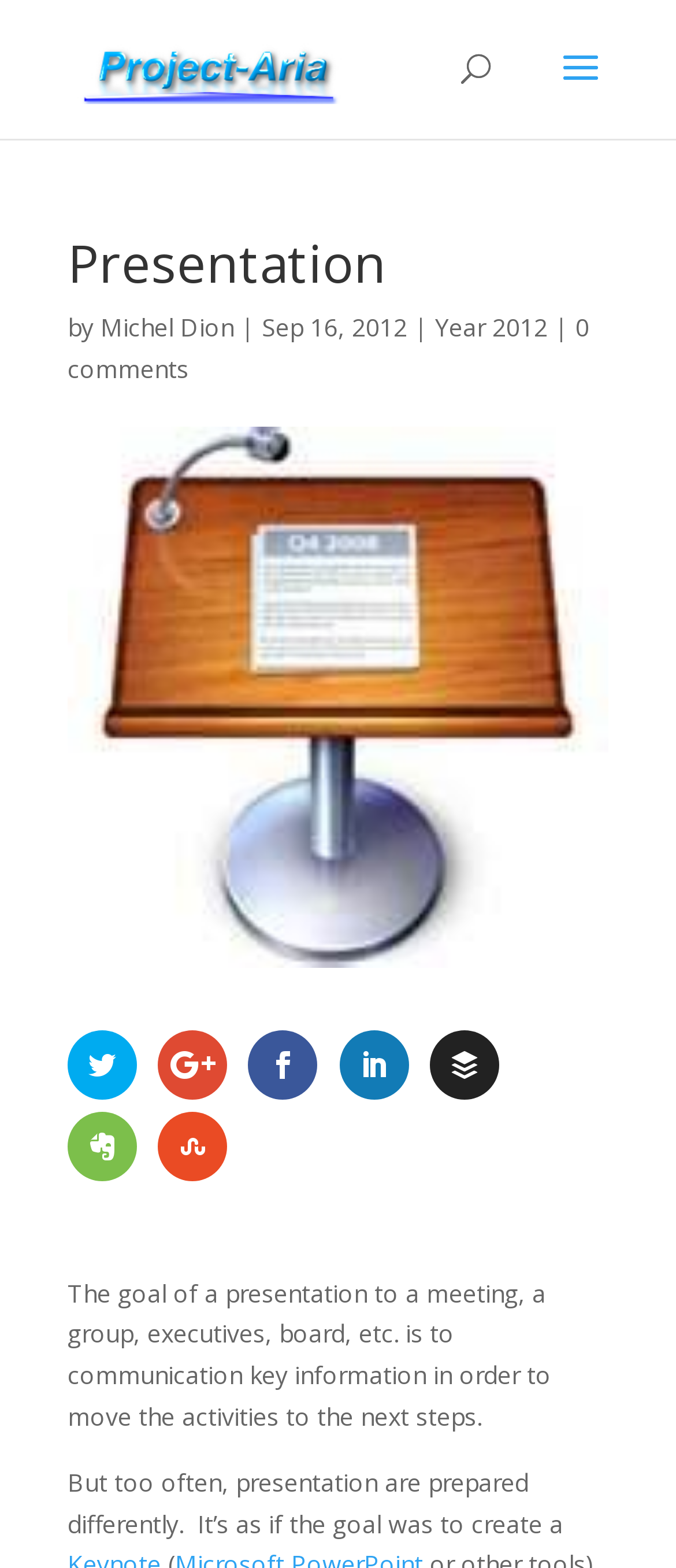Find the bounding box of the UI element described as: "0 comments". The bounding box coordinates should be given as four float values between 0 and 1, i.e., [left, top, right, bottom].

[0.1, 0.198, 0.872, 0.245]